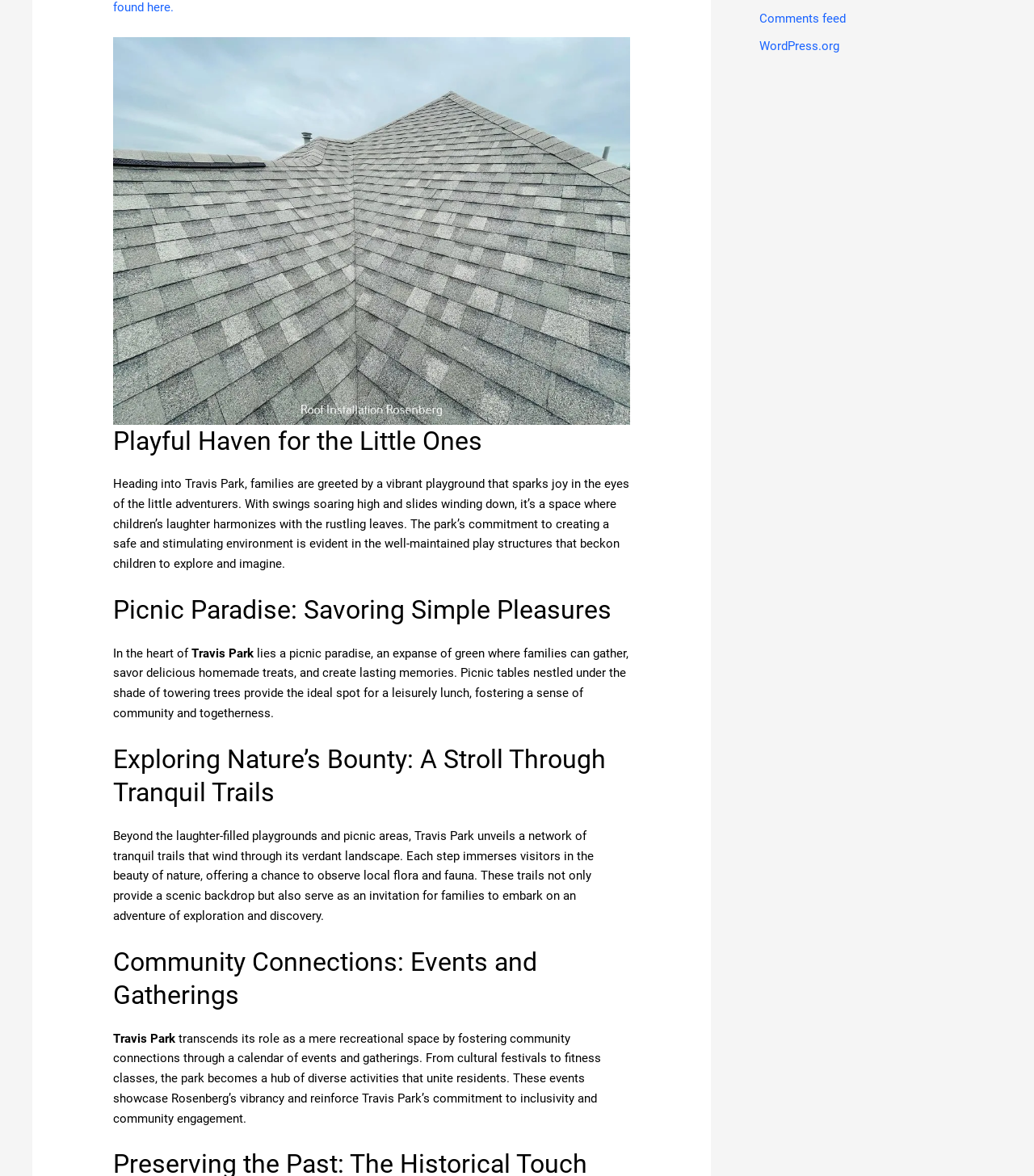Provide the bounding box coordinates of the HTML element this sentence describes: "Comments feed". The bounding box coordinates consist of four float numbers between 0 and 1, i.e., [left, top, right, bottom].

[0.734, 0.01, 0.818, 0.022]